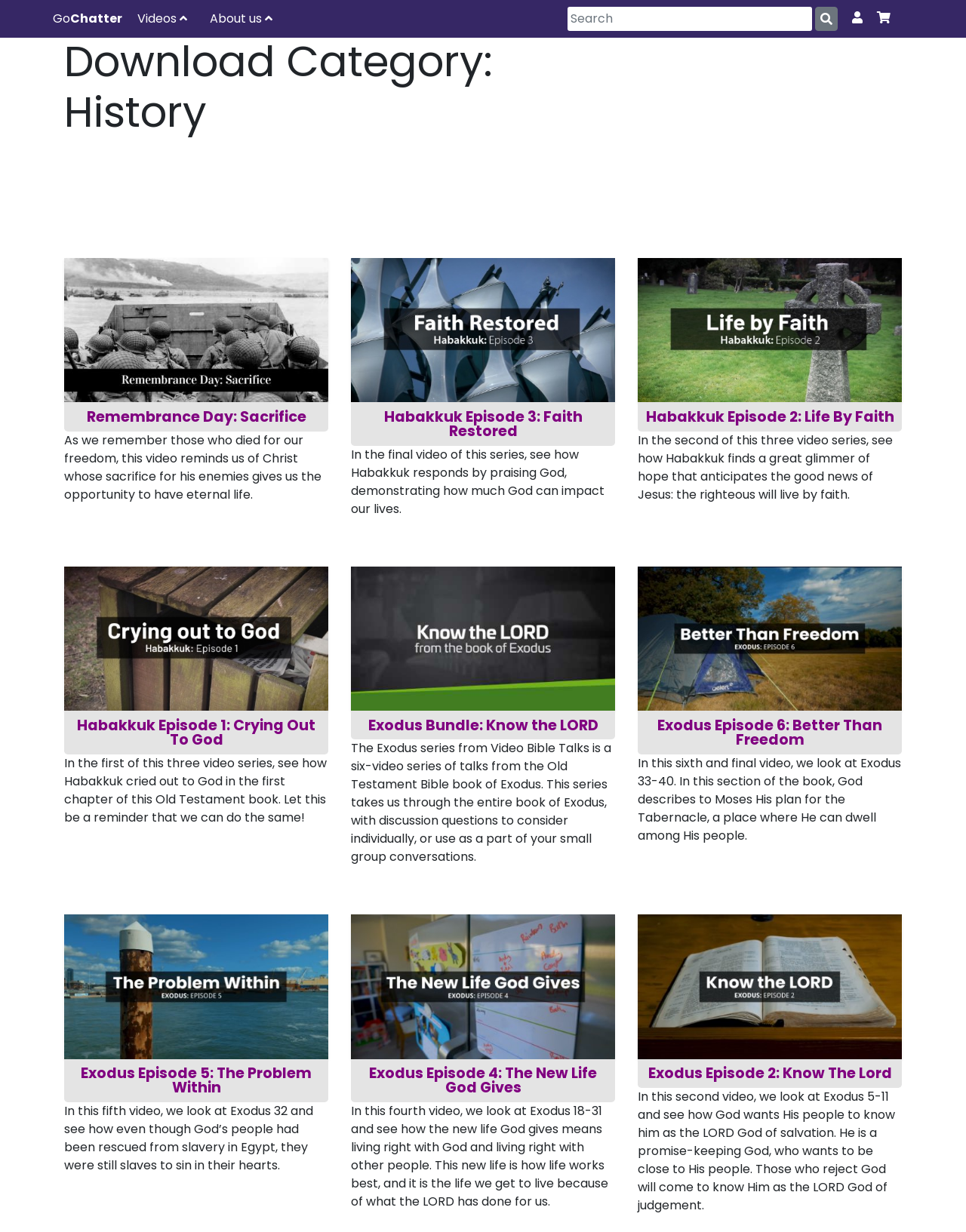How many video categories are available?
Please provide a single word or phrase as your answer based on the screenshot.

1